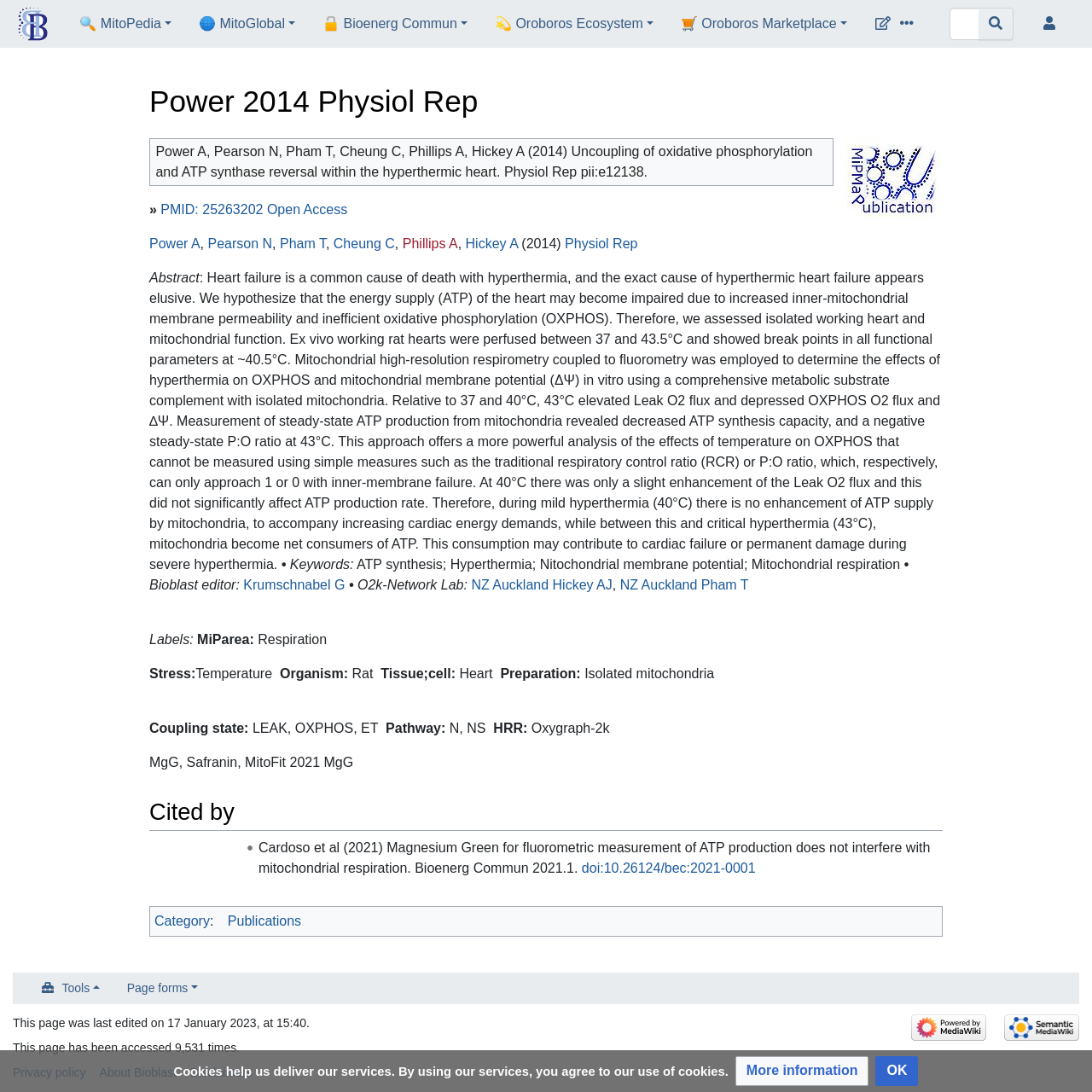Provide the bounding box coordinates for the area that should be clicked to complete the instruction: "Visit MitoPedia".

[0.06, 0.006, 0.17, 0.038]